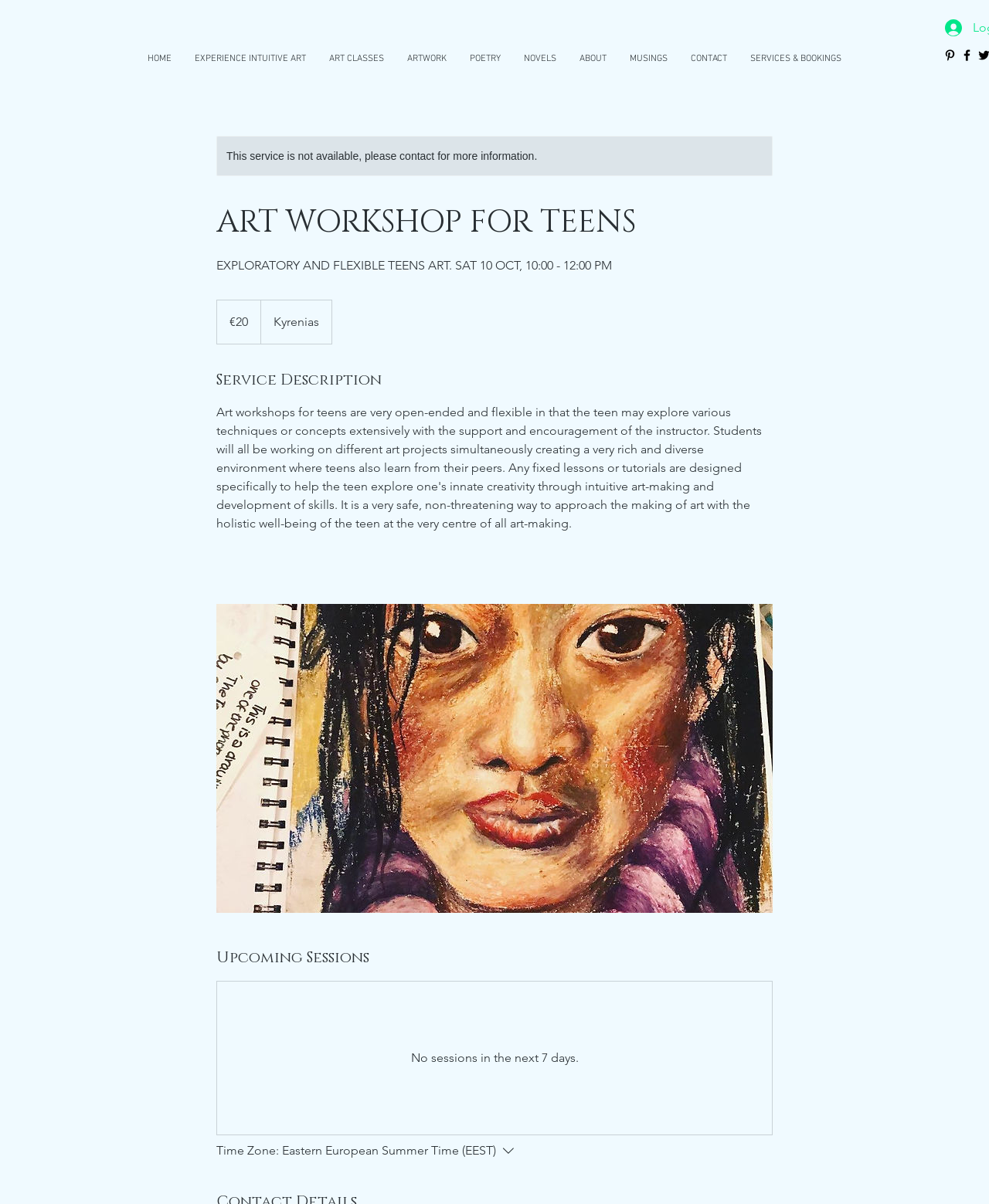Identify the bounding box coordinates of the element to click to follow this instruction: 'Click the CONTACT link'. Ensure the coordinates are four float values between 0 and 1, provided as [left, top, right, bottom].

[0.687, 0.04, 0.747, 0.058]